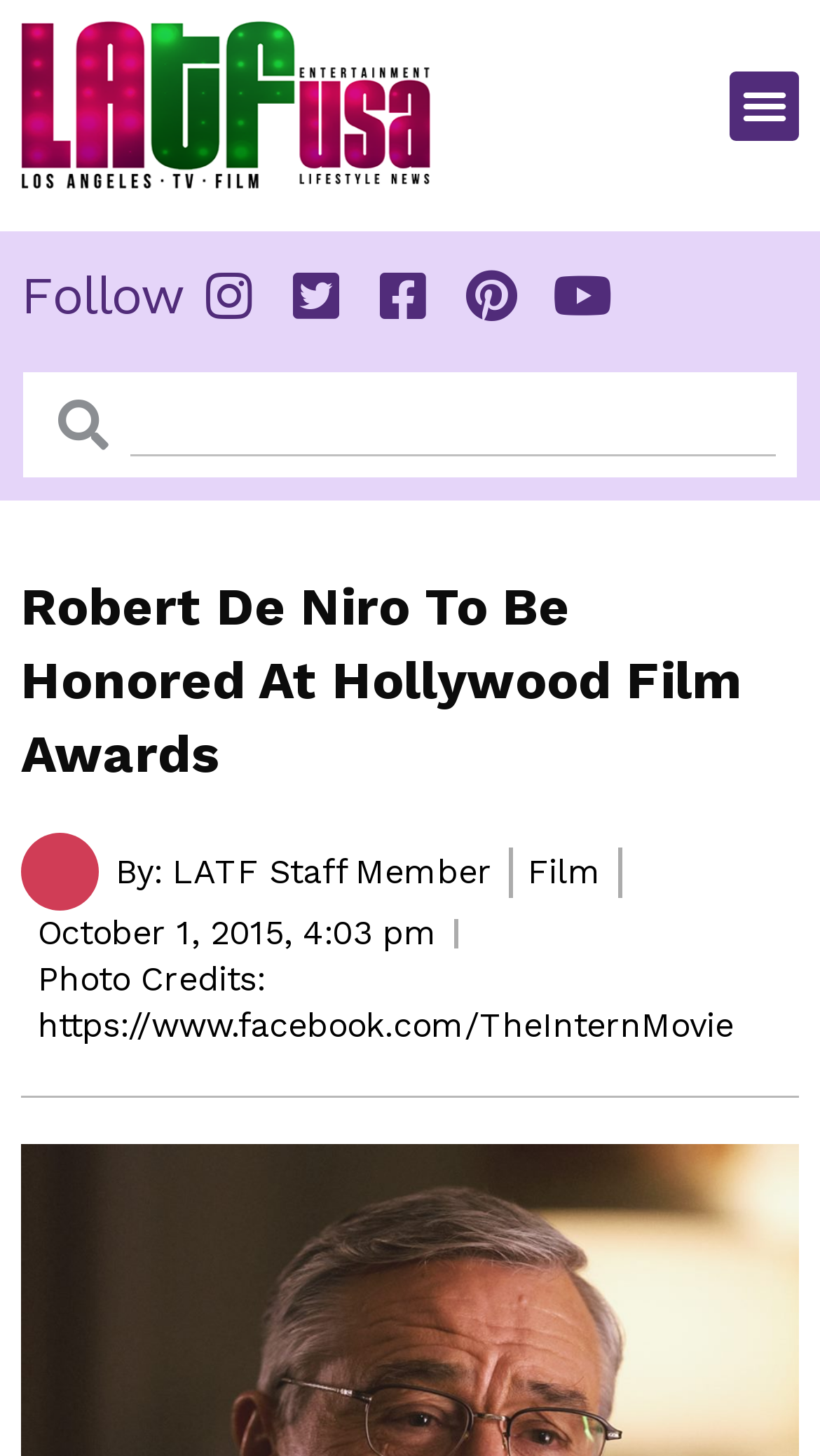Please give a succinct answer using a single word or phrase:
What is the date of the article?

October 1, 2015